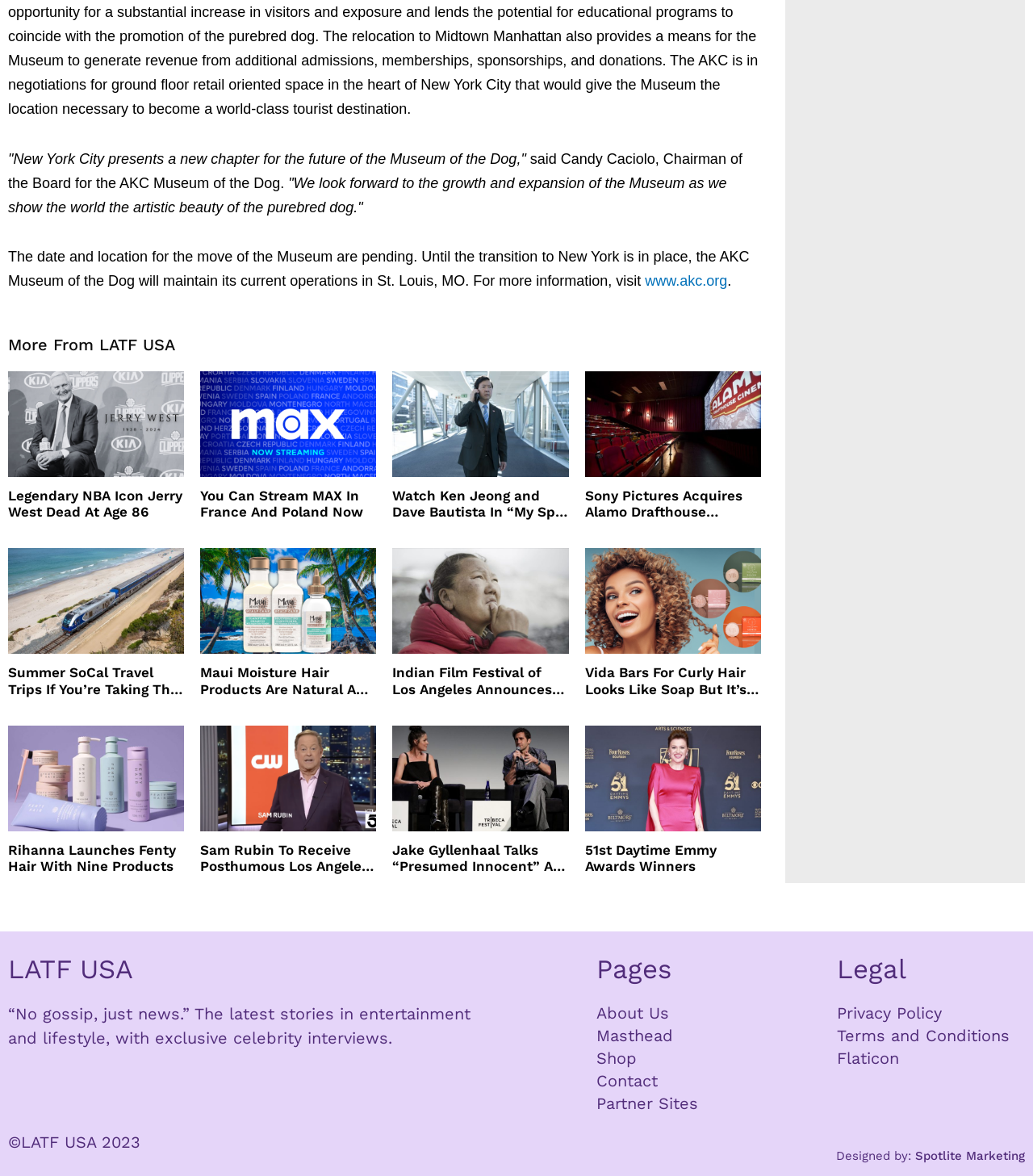Please locate the bounding box coordinates of the element that should be clicked to achieve the given instruction: "check the winners of the 51st Daytime Emmy Awards".

[0.566, 0.716, 0.737, 0.744]